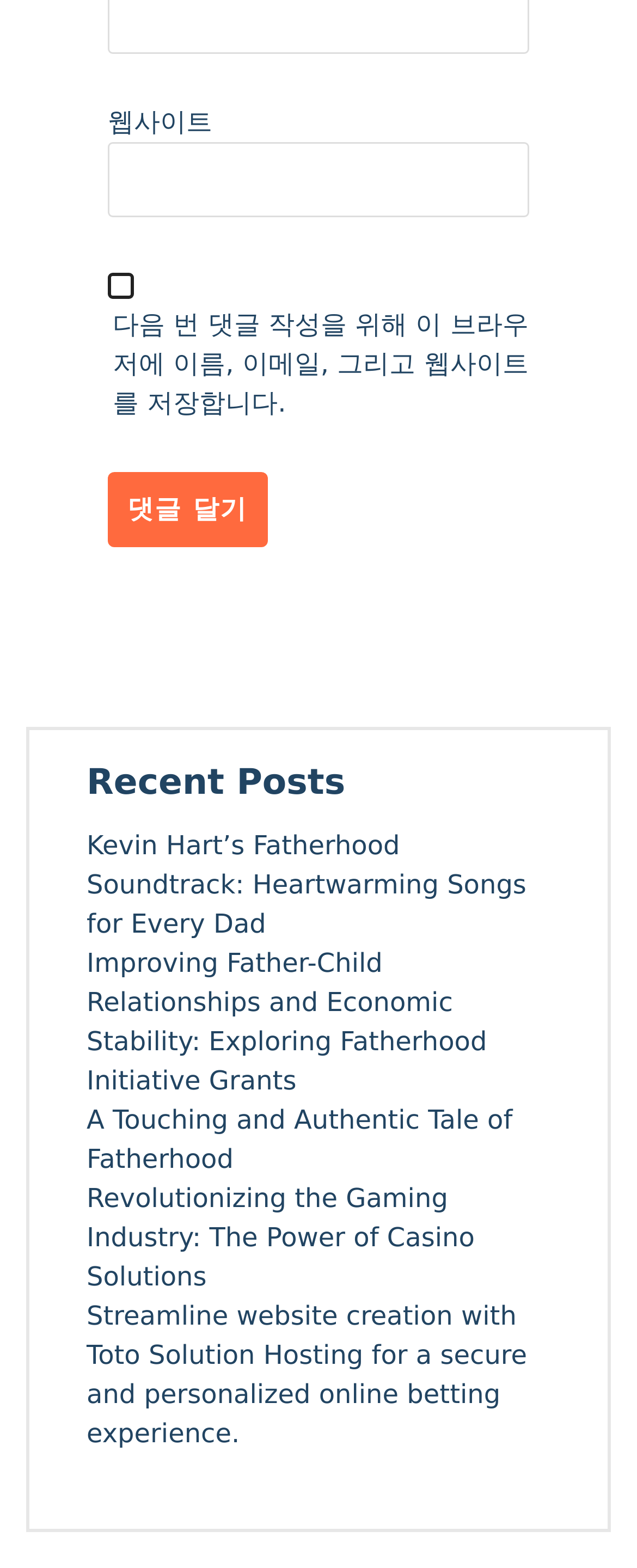Determine the bounding box coordinates for the UI element with the following description: "parent_node: 웹사이트 name="url"". The coordinates should be four float numbers between 0 and 1, represented as [left, top, right, bottom].

[0.169, 0.09, 0.831, 0.138]